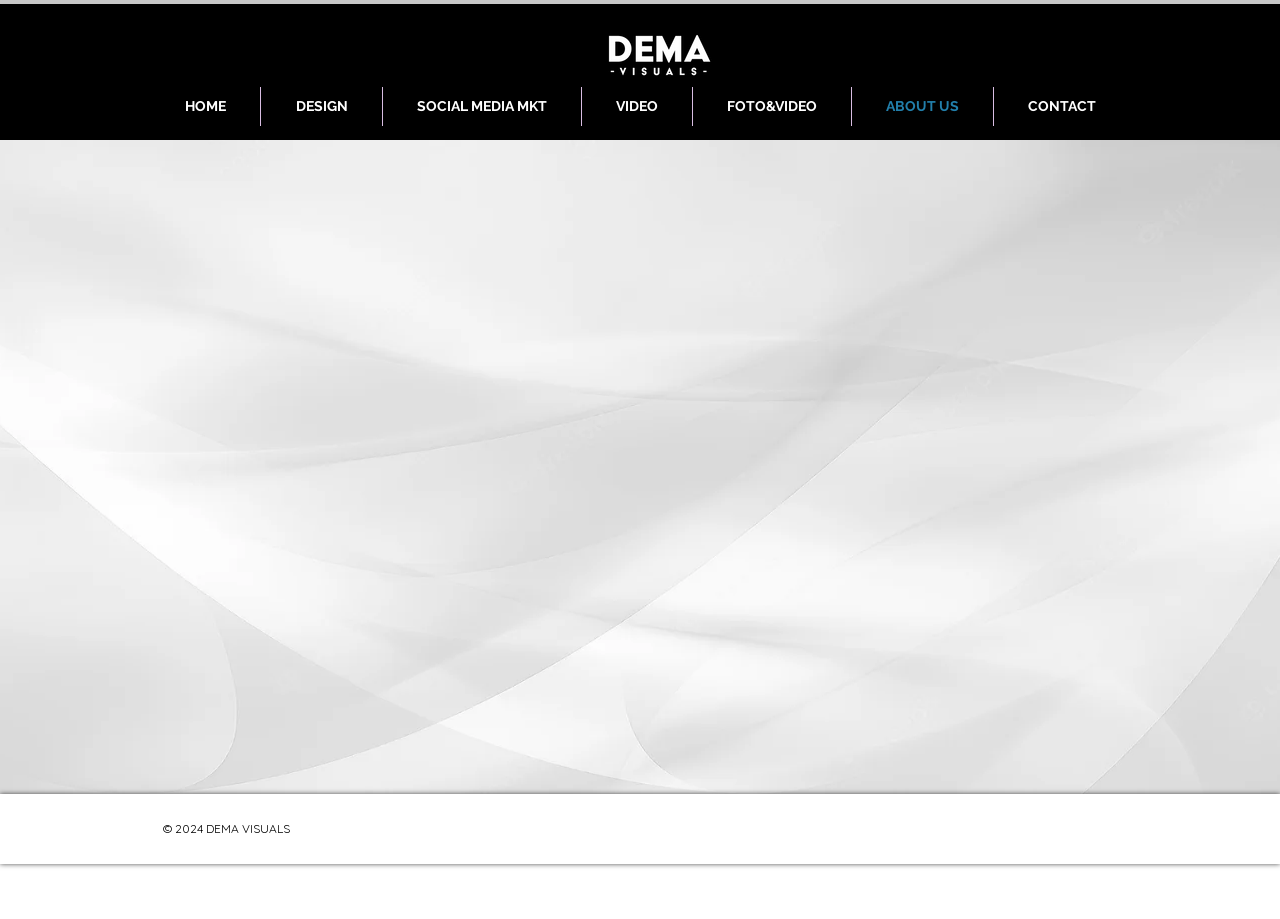Pinpoint the bounding box coordinates of the area that should be clicked to complete the following instruction: "click the logo". The coordinates must be given as four float numbers between 0 and 1, i.e., [left, top, right, bottom].

[0.445, 0.033, 0.584, 0.086]